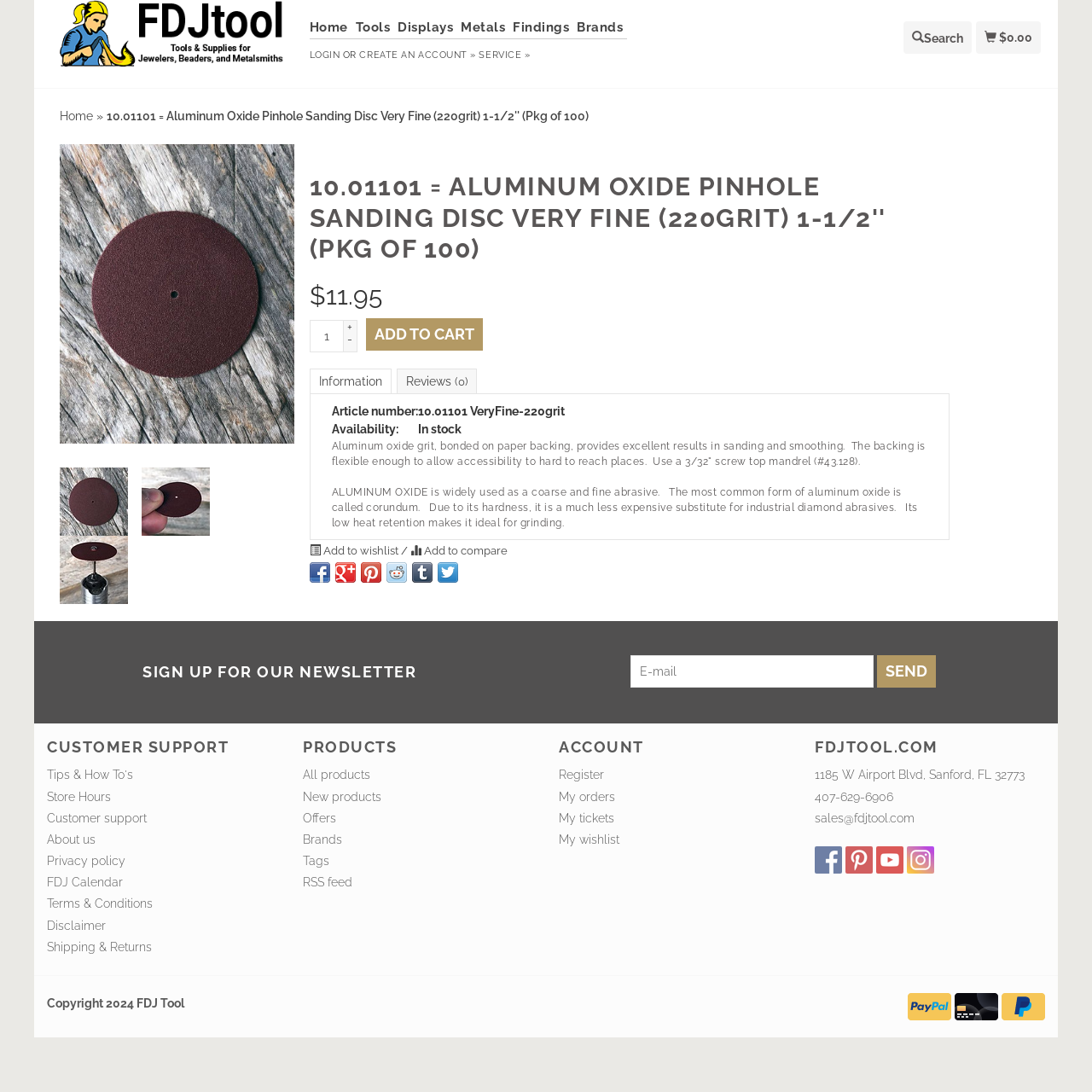Based on the element description: "title="Payment methods"", identify the UI element and provide its bounding box coordinates. Use four float numbers between 0 and 1, [left, top, right, bottom].

[0.917, 0.915, 0.957, 0.927]